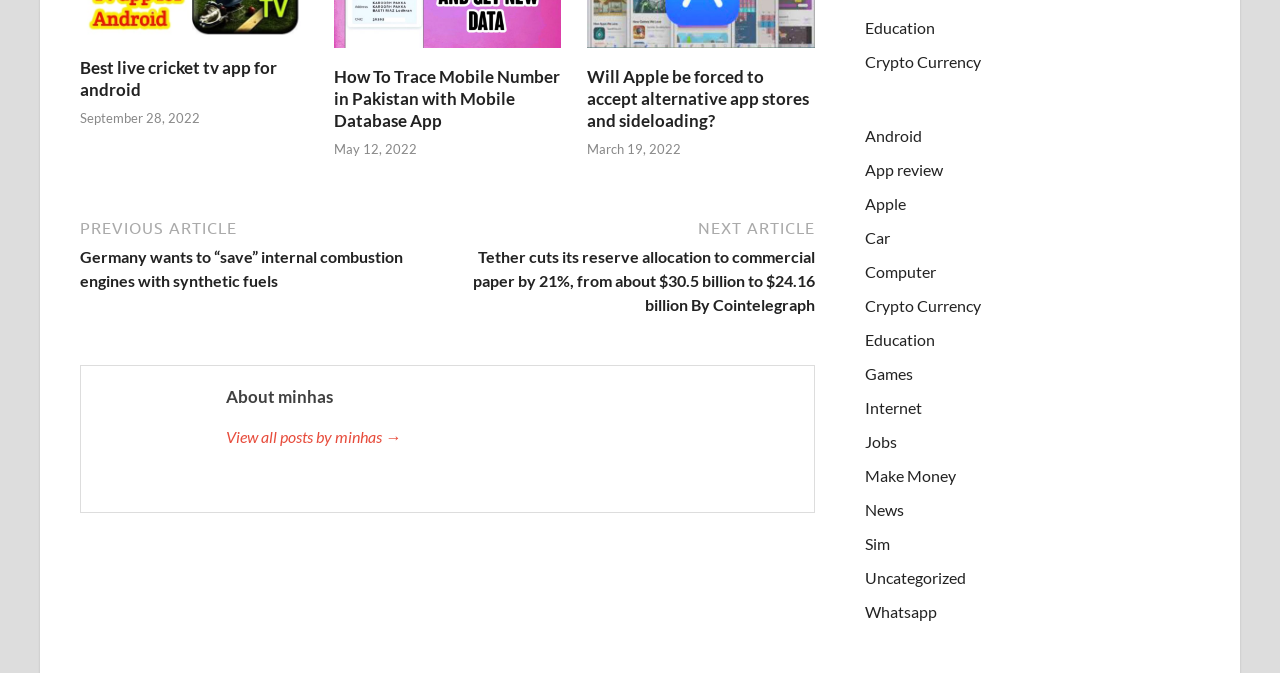Utilize the details in the image to give a detailed response to the question: How many categories are listed on the webpage?

I counted the number of links under the category section, which includes Education, Crypto Currency, Android, App review, Apple, Car, Computer, Crypto Currency, Education, Games, Internet, Jobs, Make Money, News, Sim, Uncategorized, and Whatsapp.